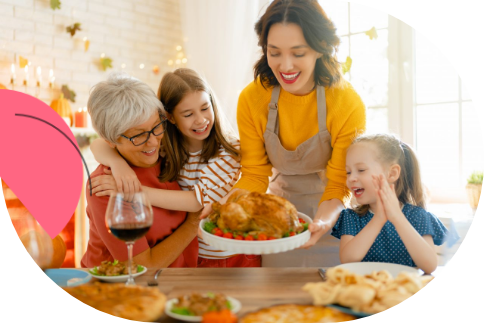Provide a brief response to the question below using a single word or phrase: 
How many girls are in the image?

Two